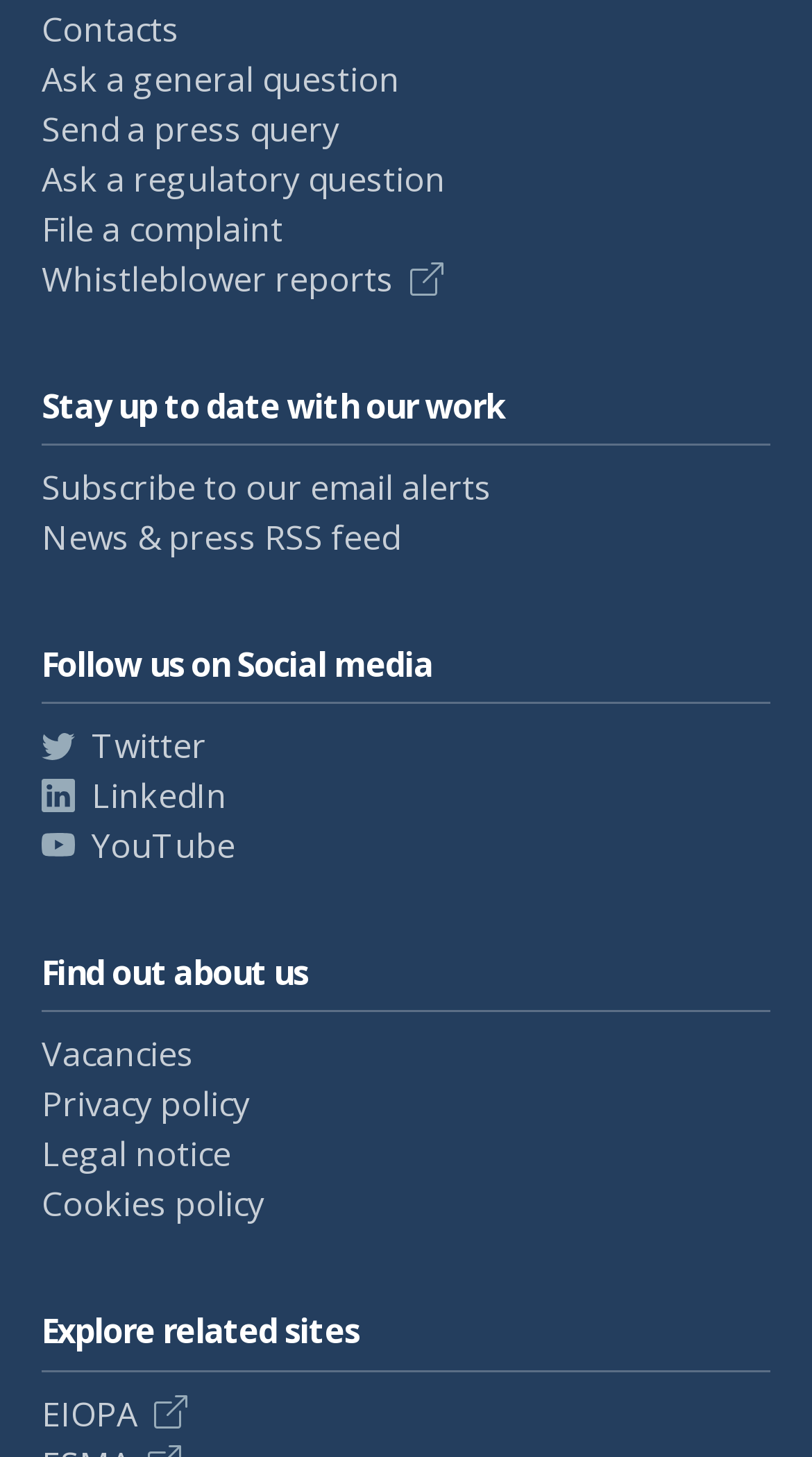Could you provide the bounding box coordinates for the portion of the screen to click to complete this instruction: "View vacancies"?

[0.051, 0.708, 0.238, 0.74]